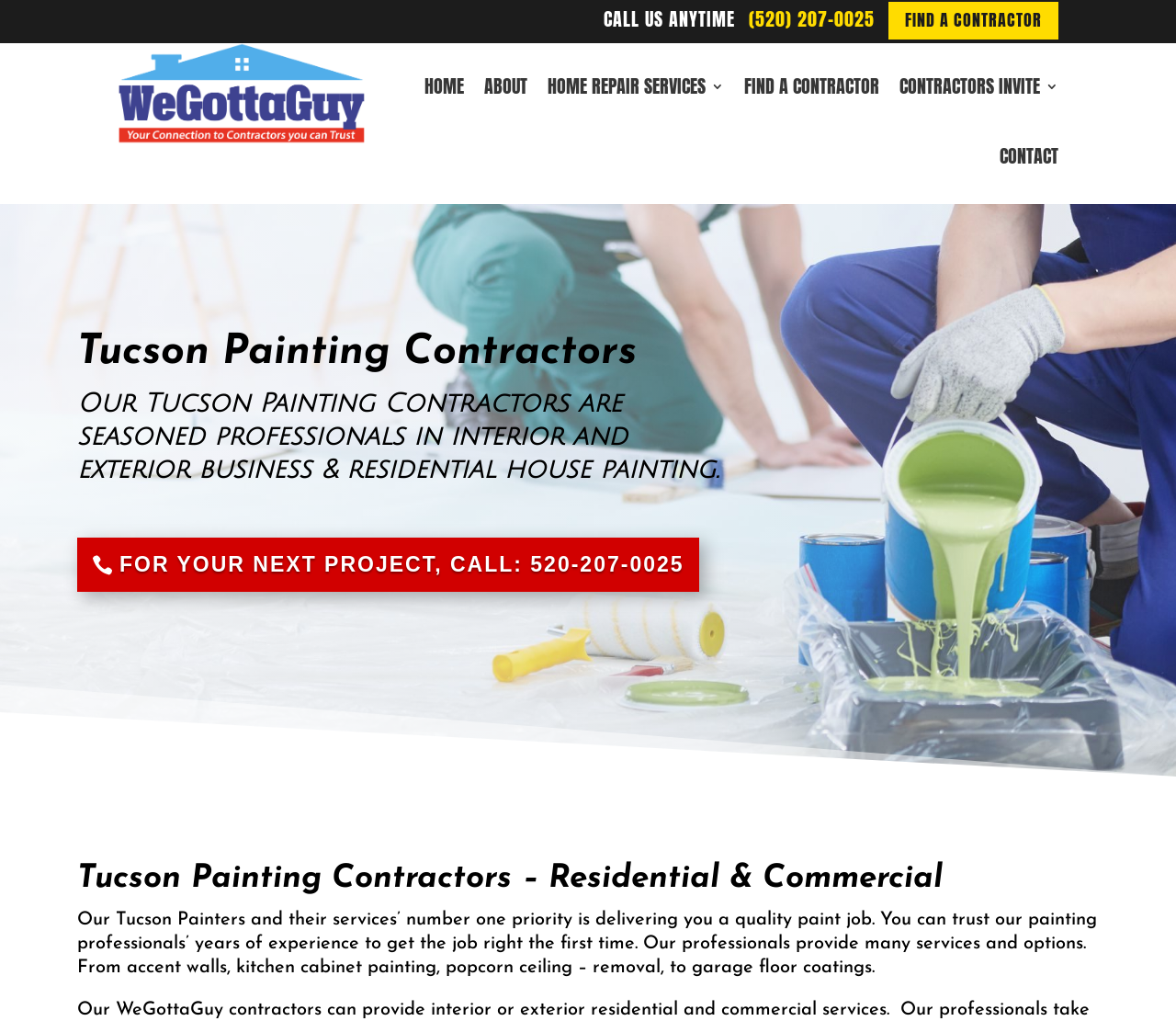Pinpoint the bounding box coordinates of the element that must be clicked to accomplish the following instruction: "Find a contractor". The coordinates should be in the format of four float numbers between 0 and 1, i.e., [left, top, right, bottom].

[0.755, 0.002, 0.9, 0.039]